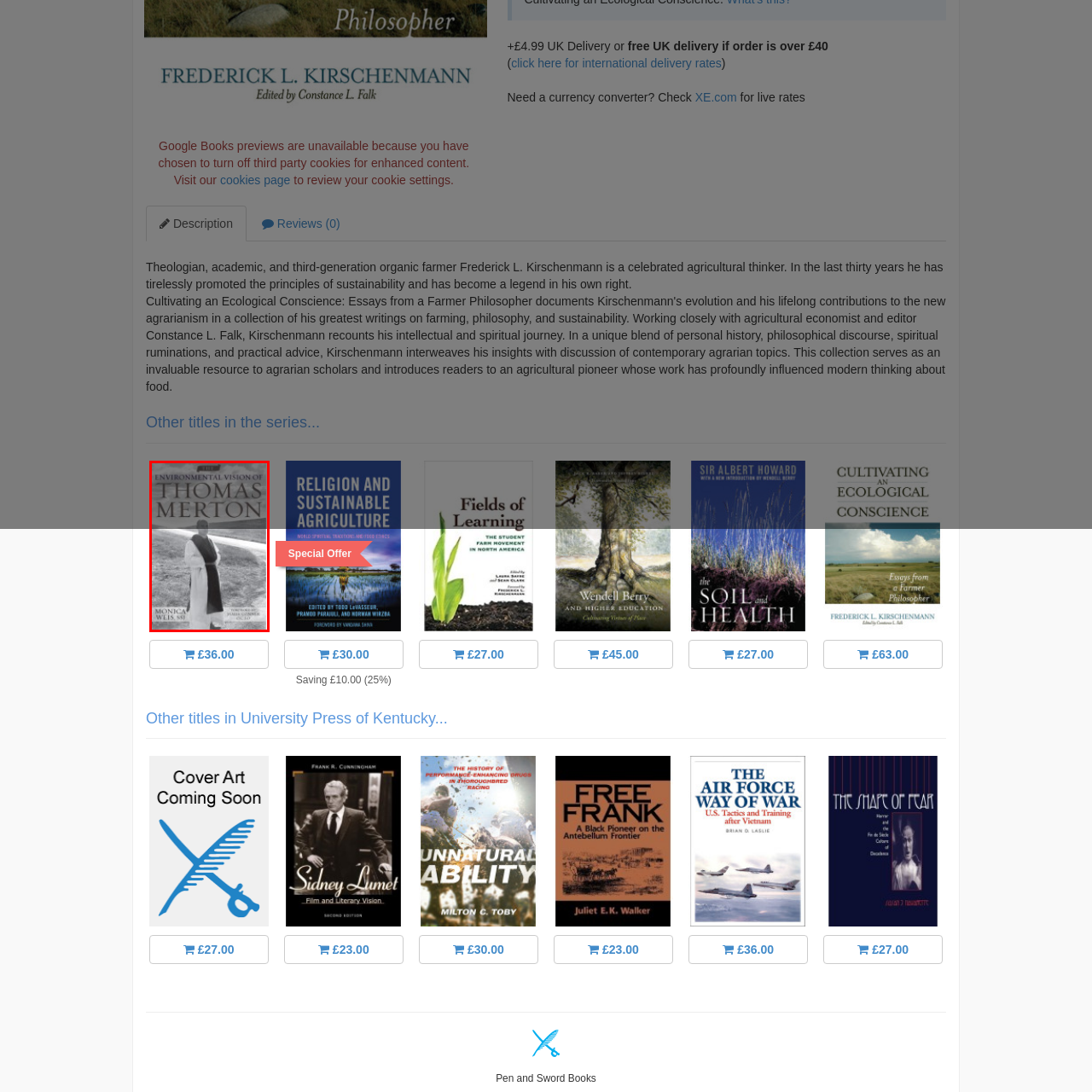Offer a comprehensive description of the image enclosed by the red box.

The image features a book cover titled "The Environmental Vision of Thomas Merton," showcasing the author Monica Willis, OSB. The design presents a monochromatic photograph of Merton, dressed in a white robe with a dark sash, standing against a serene outdoor backdrop. This work delves into Merton's profound insights on ecology and spirituality, emphasizing his legacy as a thinker who bridged faith and environmental consciousness. Above the title, the font is bold, capturing the viewer's attention, while the author's name is displayed below in a more understated style, highlighting the editorial contributors who shaped this exploration of Merton's vision.